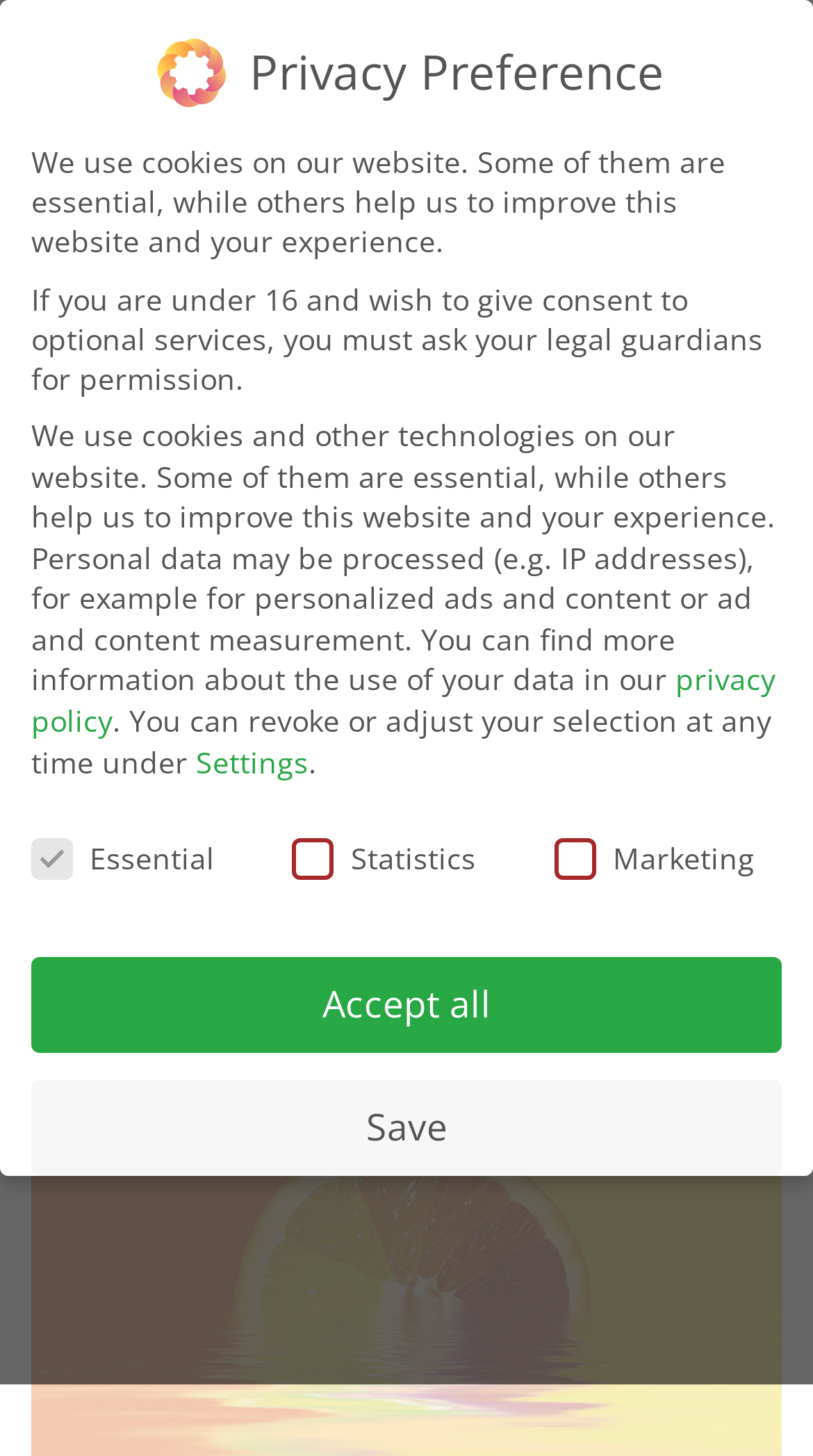Please specify the bounding box coordinates of the region to click in order to perform the following instruction: "Go to FLÜSSIGES OBST page".

[0.054, 0.077, 0.359, 0.113]